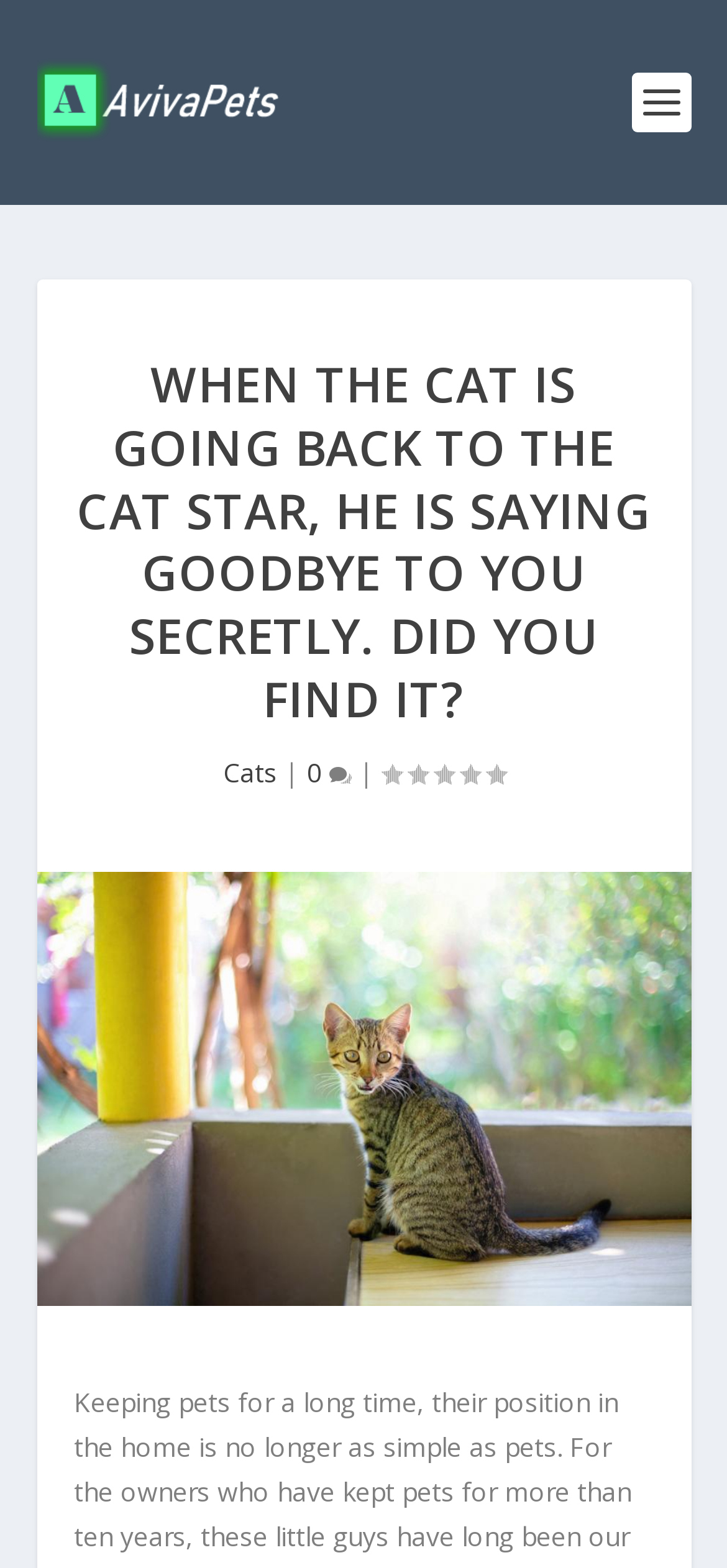Identify the bounding box for the UI element that is described as follows: "alt="Aviva Pets"".

[0.05, 0.036, 0.383, 0.095]